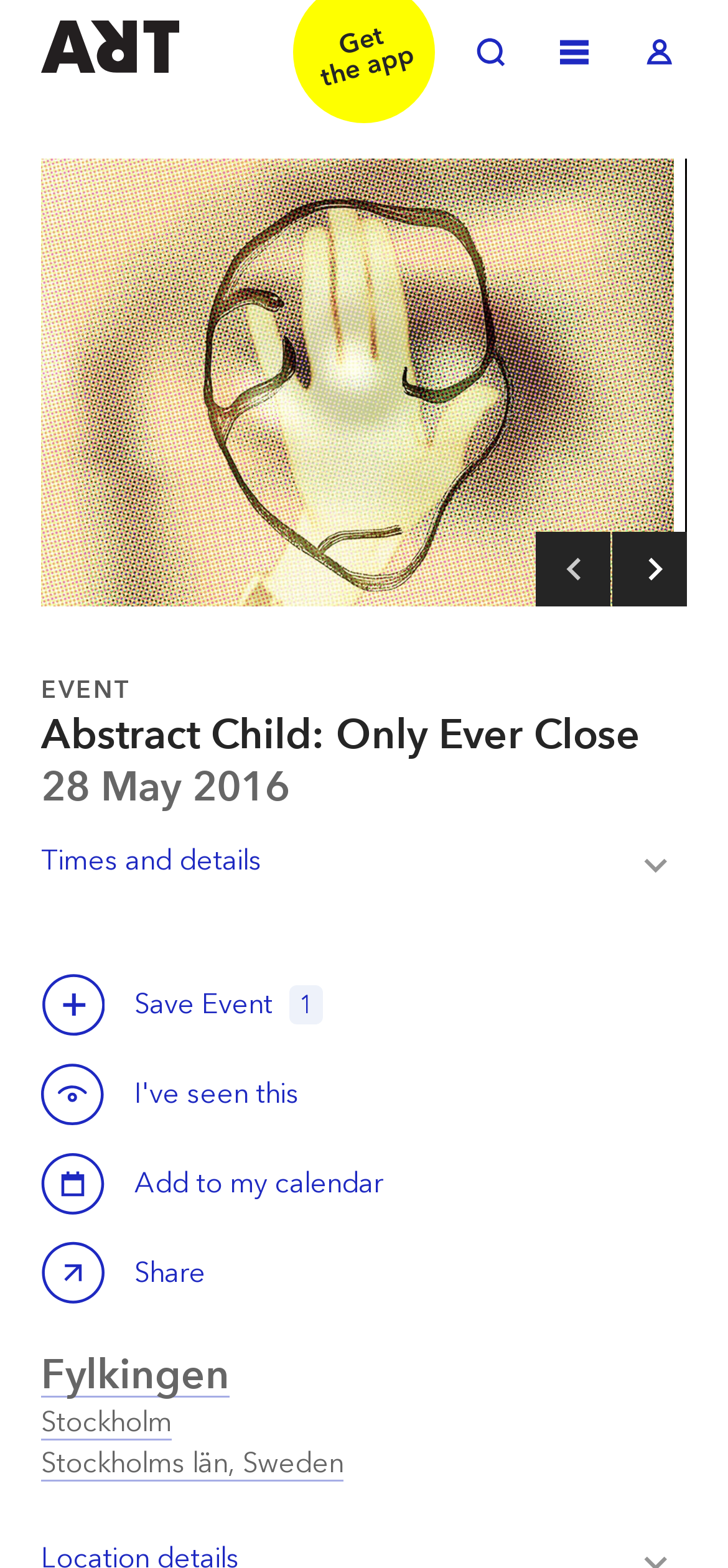Please determine the bounding box coordinates of the clickable area required to carry out the following instruction: "Toggle log in". The coordinates must be four float numbers between 0 and 1, represented as [left, top, right, bottom].

[0.867, 0.017, 0.944, 0.052]